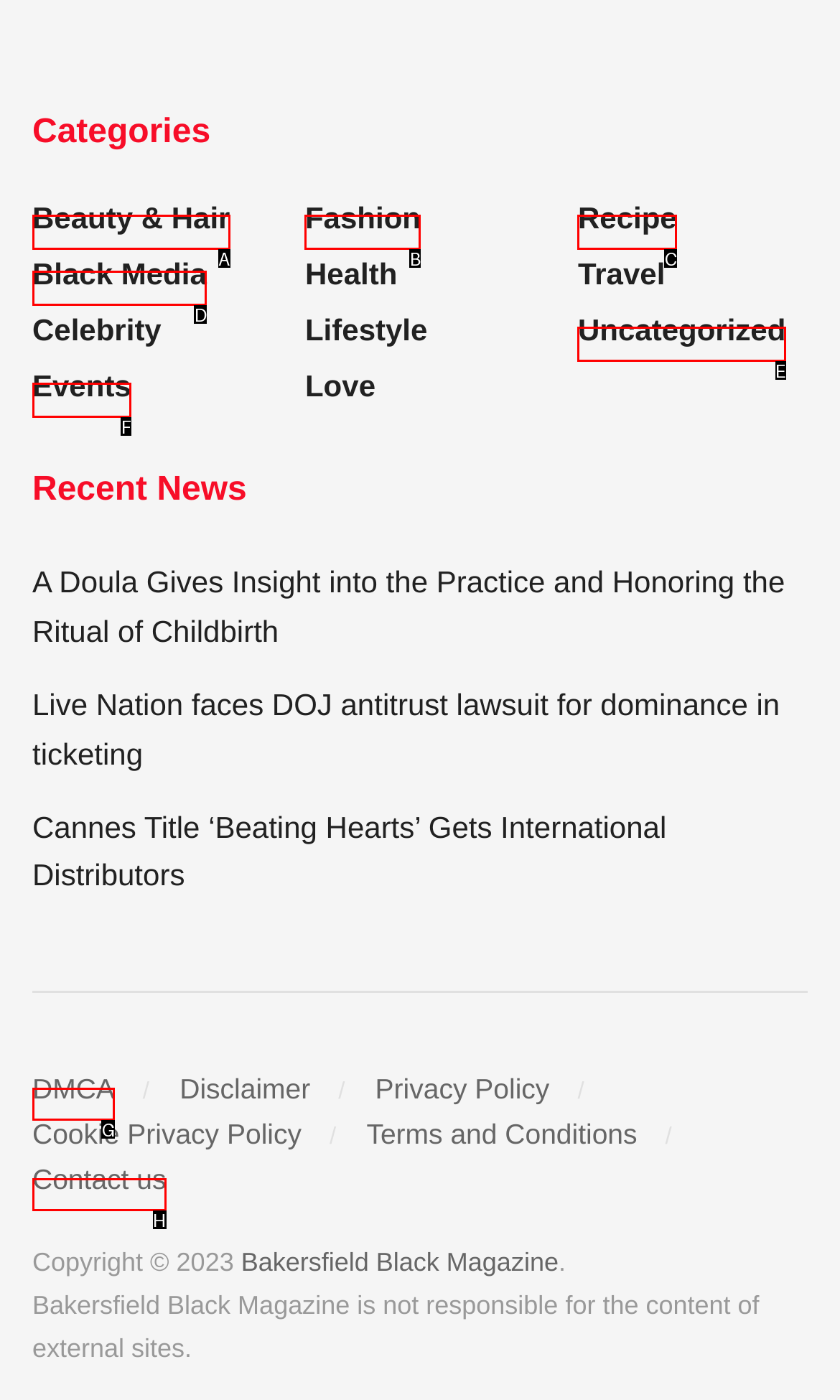Determine which HTML element best suits the description: parent_node: 59. Reply with the letter of the matching option.

None